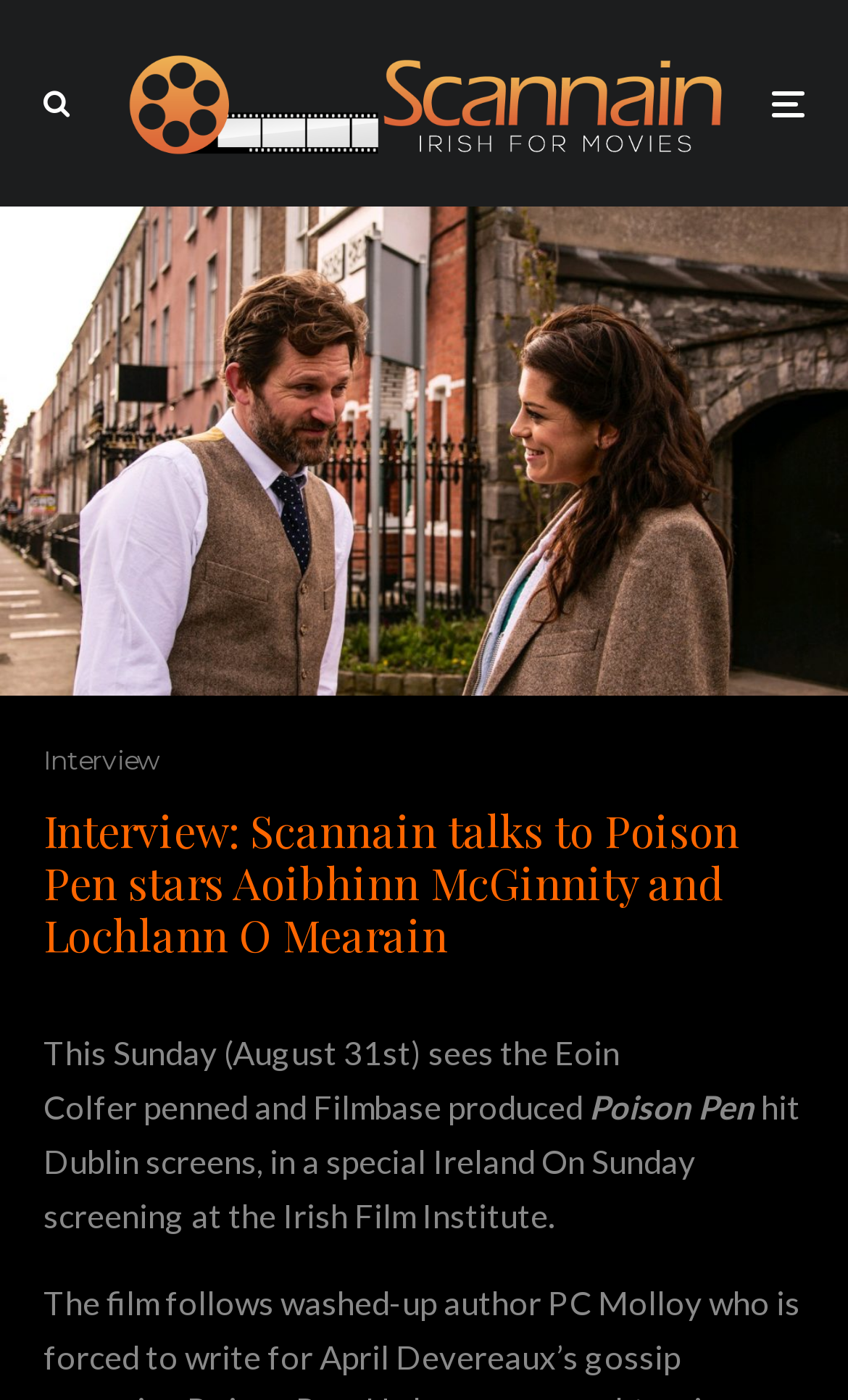When is the film screening?
Give a single word or phrase as your answer by examining the image.

Sunday August 31st